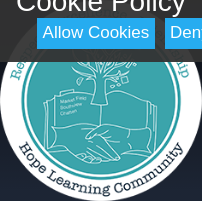Give a concise answer using one word or a phrase to the following question:
How many buttons are provided for managing cookie preferences?

Two